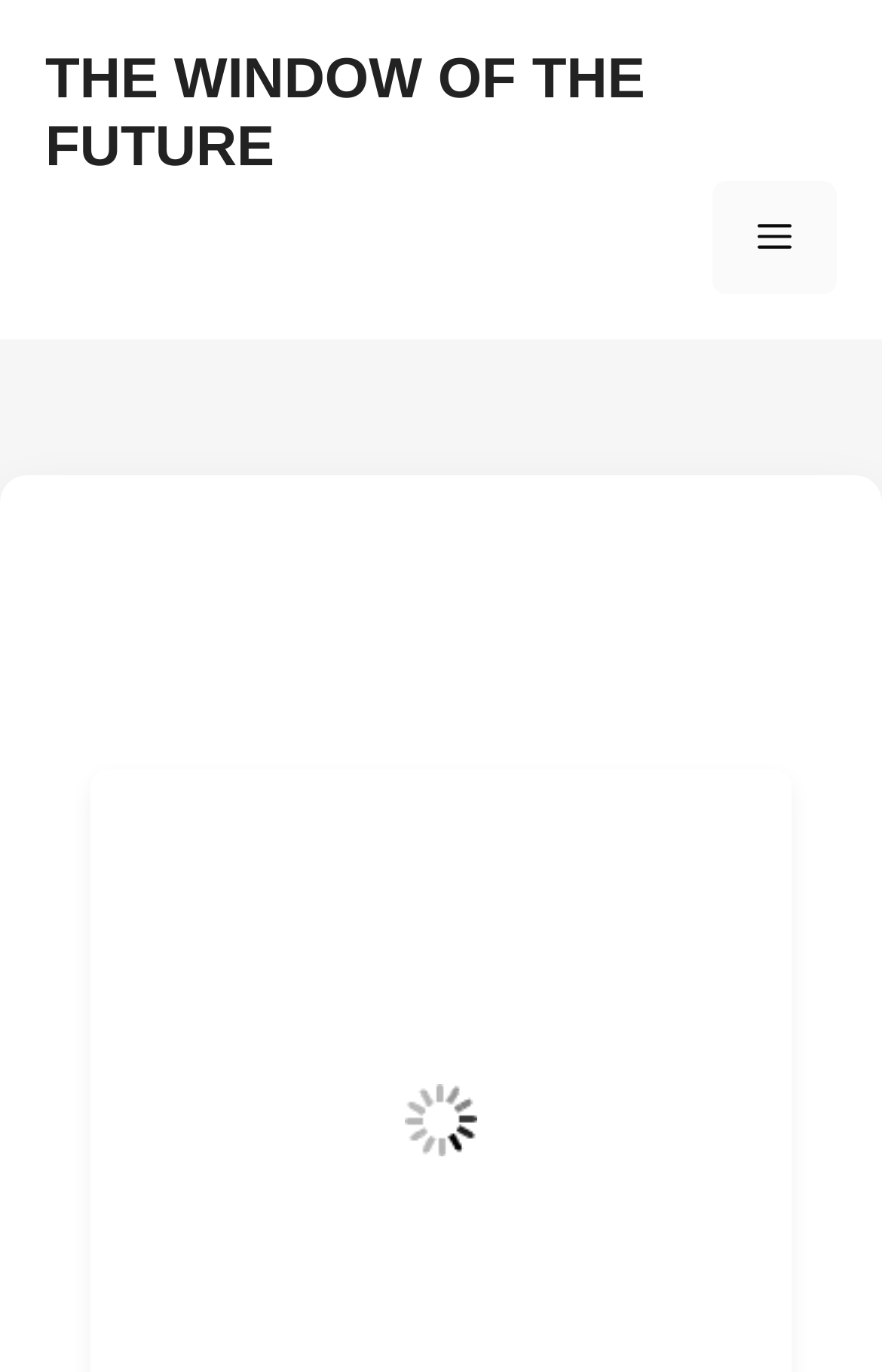Predict the bounding box coordinates for the UI element described as: "The window of the future". The coordinates should be four float numbers between 0 and 1, presented as [left, top, right, bottom].

[0.051, 0.035, 0.731, 0.13]